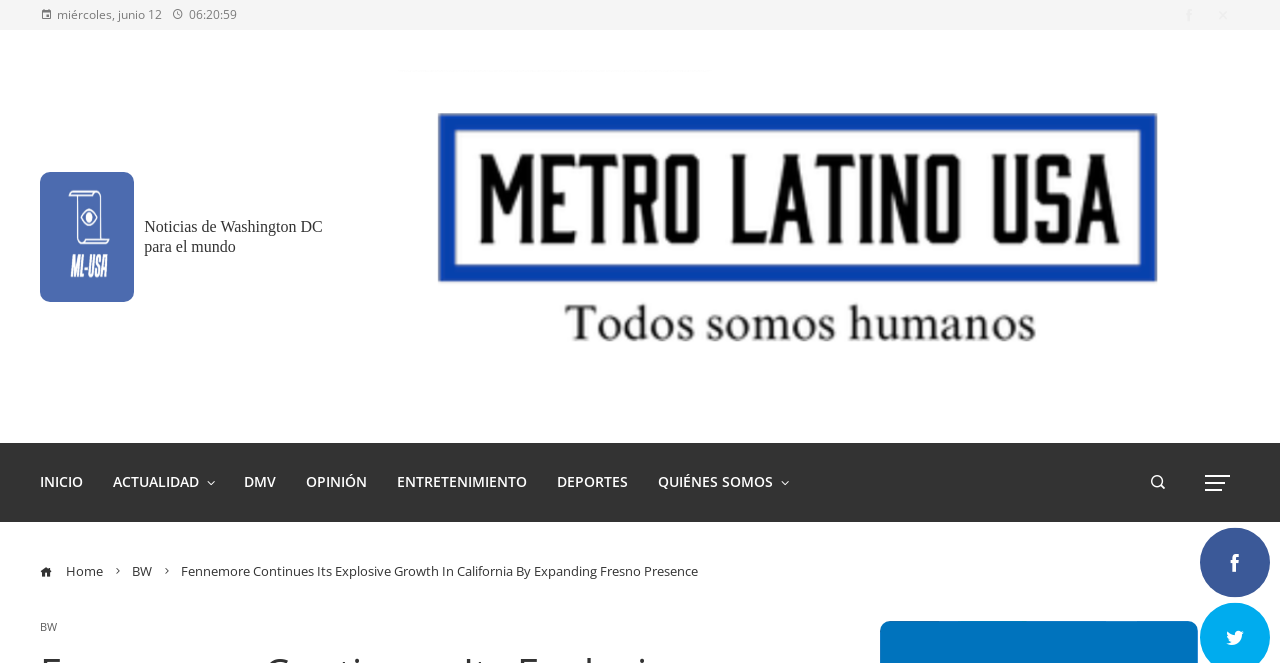What is the name of the news site?
Make sure to answer the question with a detailed and comprehensive explanation.

I found the name of the news site by looking at the link element with the text 'Metro Latino USA | Metrolatino USA News Site' at the top of the webpage.